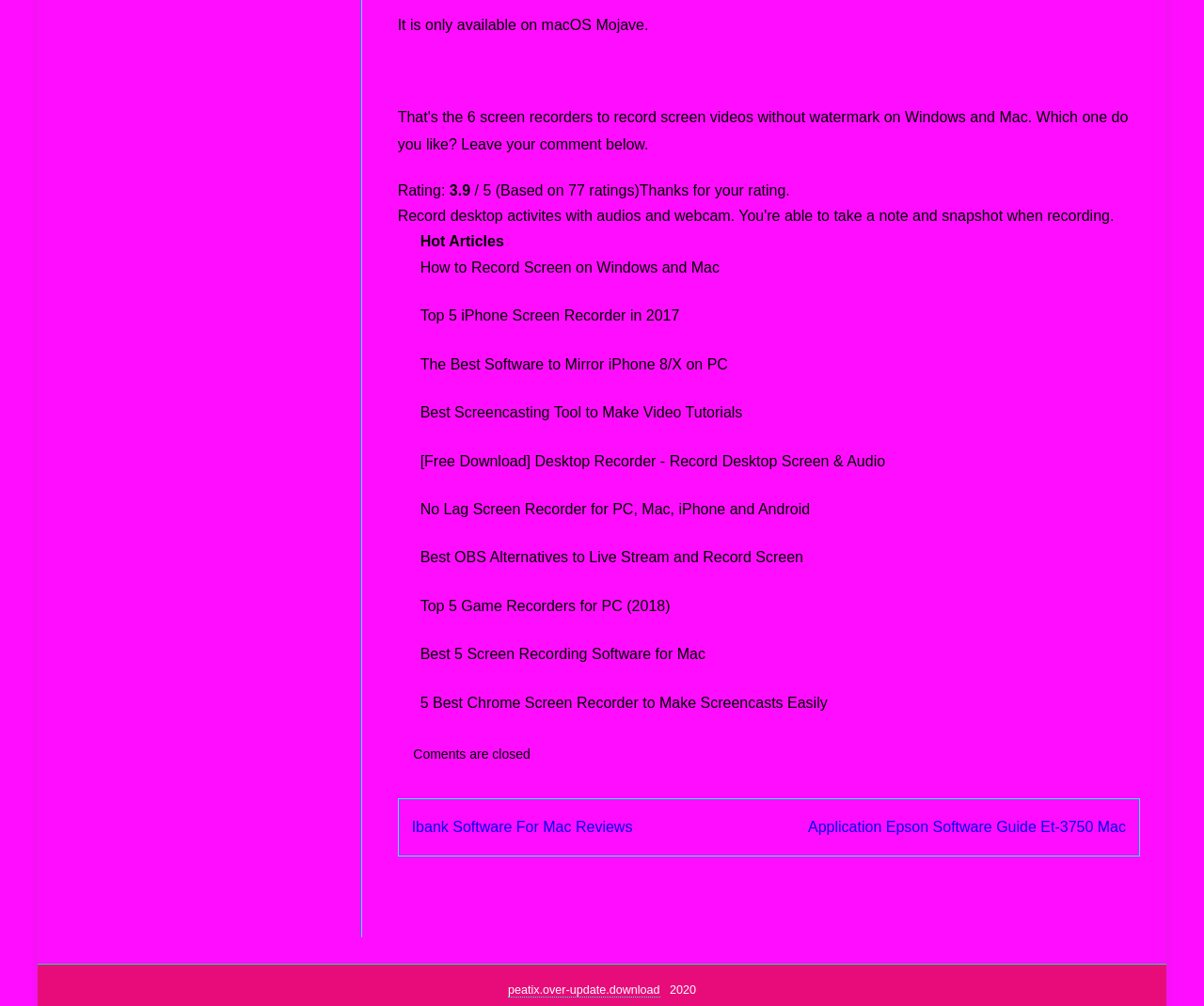What is the rating of this software?
Answer the question with as much detail as possible.

The rating is mentioned in the text 'Rating: 3.9/5' which is located at the top of the webpage.